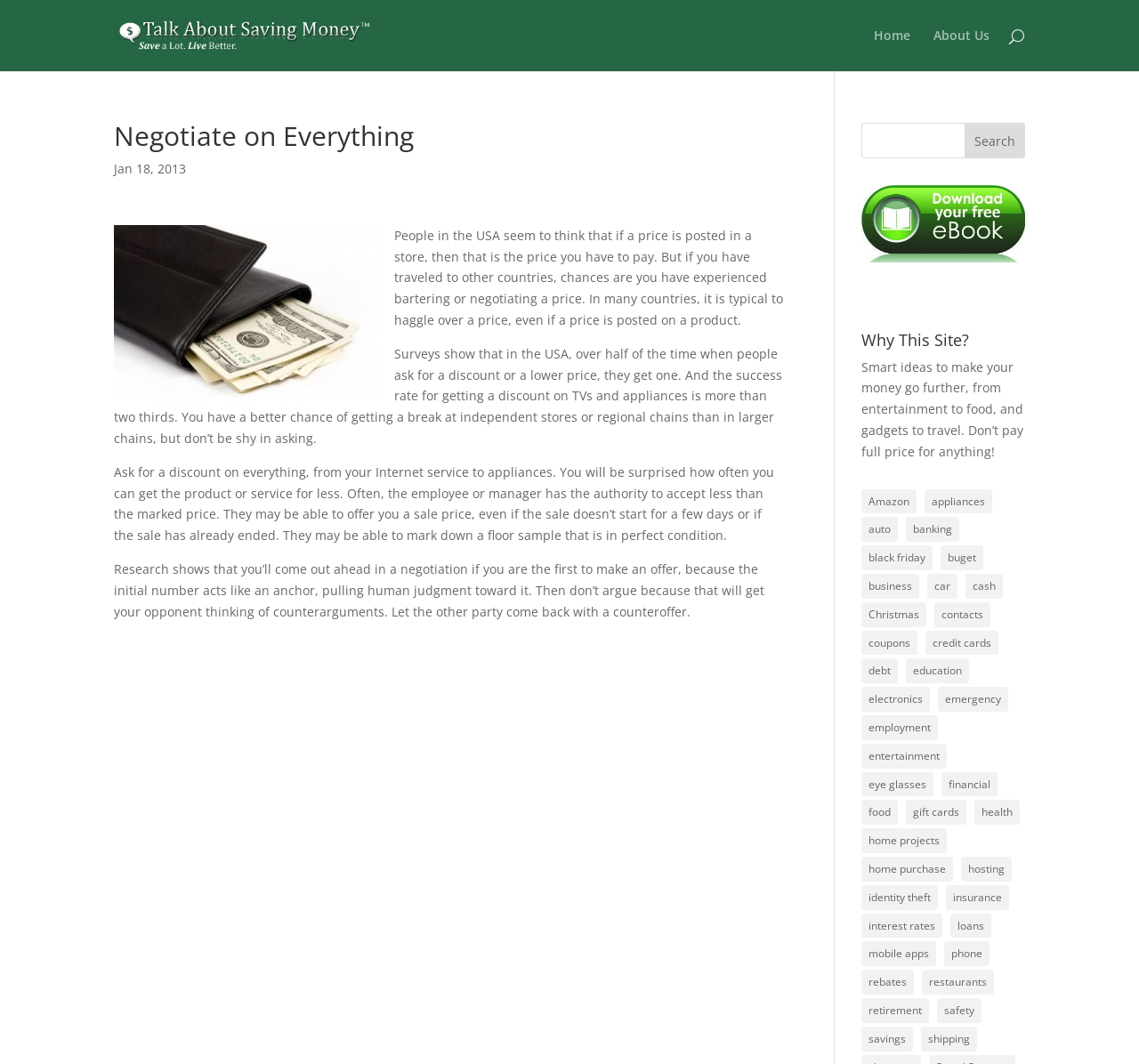From the image, can you give a detailed response to the question below:
What is the purpose of the search bar?

The search bar is located at the top right corner of the webpage, and it allows users to search for specific articles or topics related to saving money. The search bar is accompanied by a 'Search' button, indicating that it is a functional search feature.